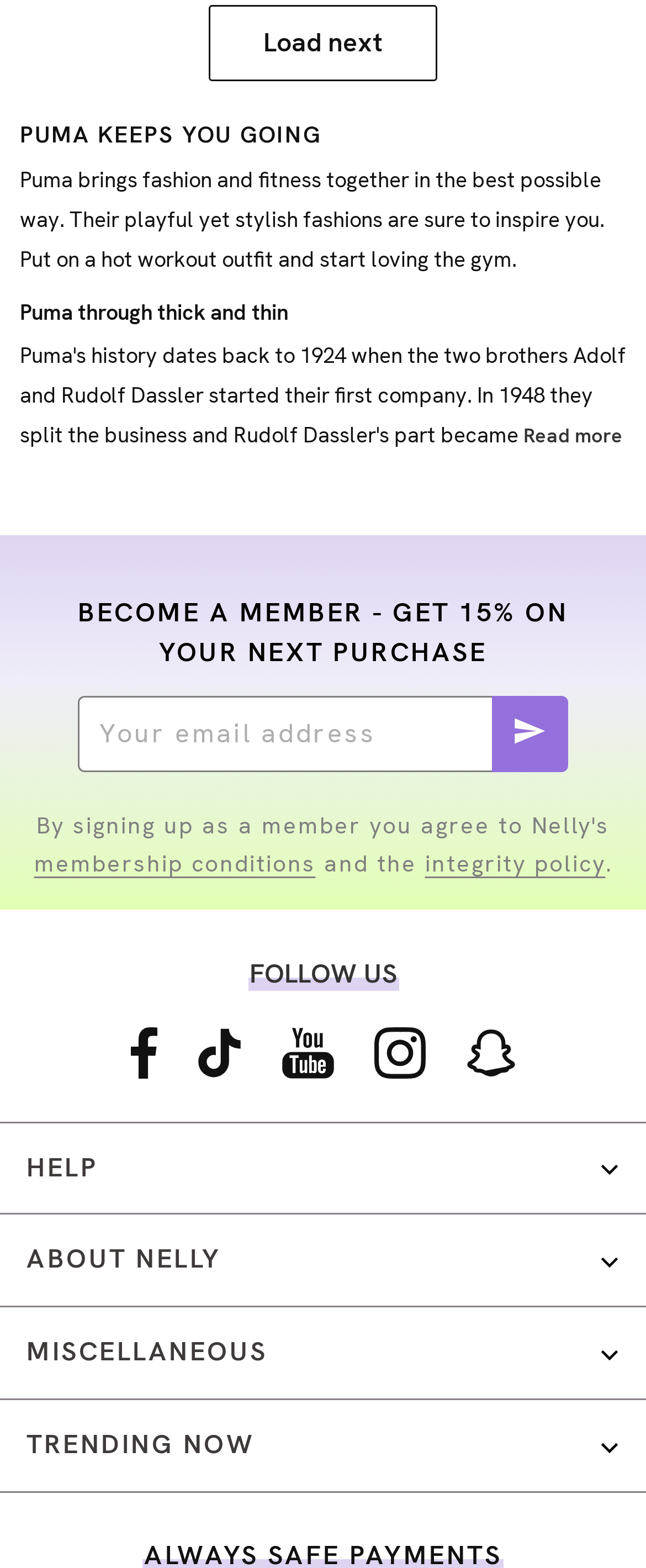Respond to the following query with just one word or a short phrase: 
What is the main topic of the webpage?

Puma